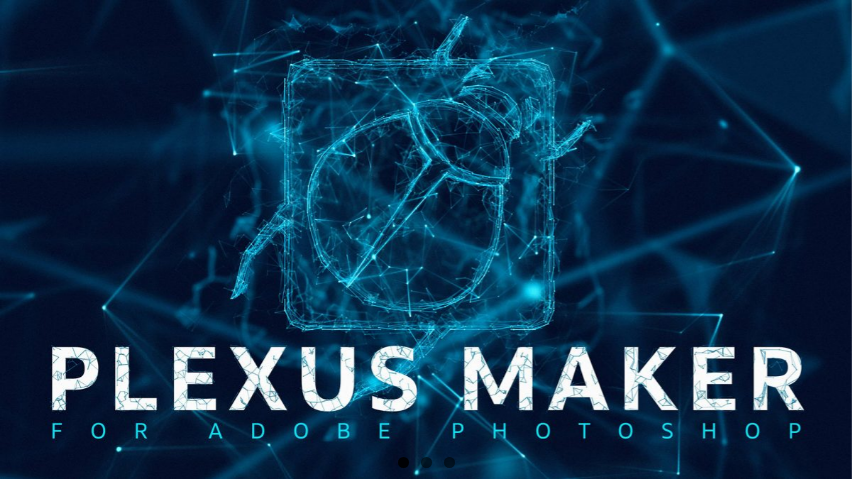Create a detailed narrative that captures the essence of the image.

The image features the logo for the "Plexus Maker" plugin designed for Adobe Photoshop, prominently displayed against a dark blue futuristic background enhanced with a network of glowing connections and particles. The logo itself incorporates a stylized design that suggests interconnected lines and points, resonating with the plugin's functionality of transforming vector shapes into complex structures. Below the logo, the text "PLEXUS MAKER" is showcased in large, bold letters with a textured white finish, capturing attention alongside the phrase "FOR ADOBE PHOTOSHOP" in a smaller, sleek font. This visually striking layout emphasizes the innovative and high-tech essence of Plexus Maker, inviting users to explore its capabilities in creating intricate animations and effects within Photoshop.